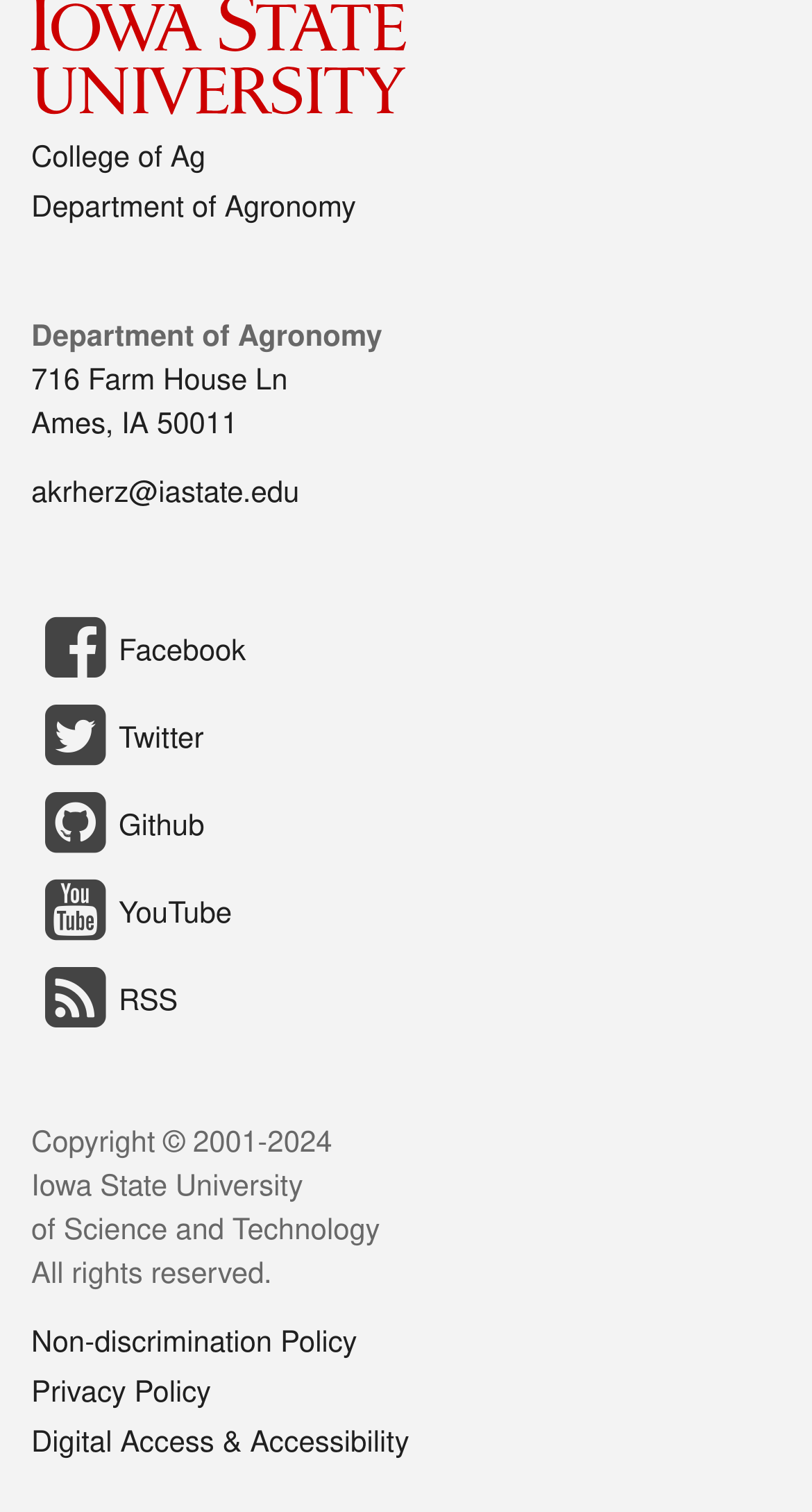Identify the bounding box coordinates of the element that should be clicked to fulfill this task: "view Non-discrimination Policy". The coordinates should be provided as four float numbers between 0 and 1, i.e., [left, top, right, bottom].

[0.038, 0.88, 0.44, 0.9]